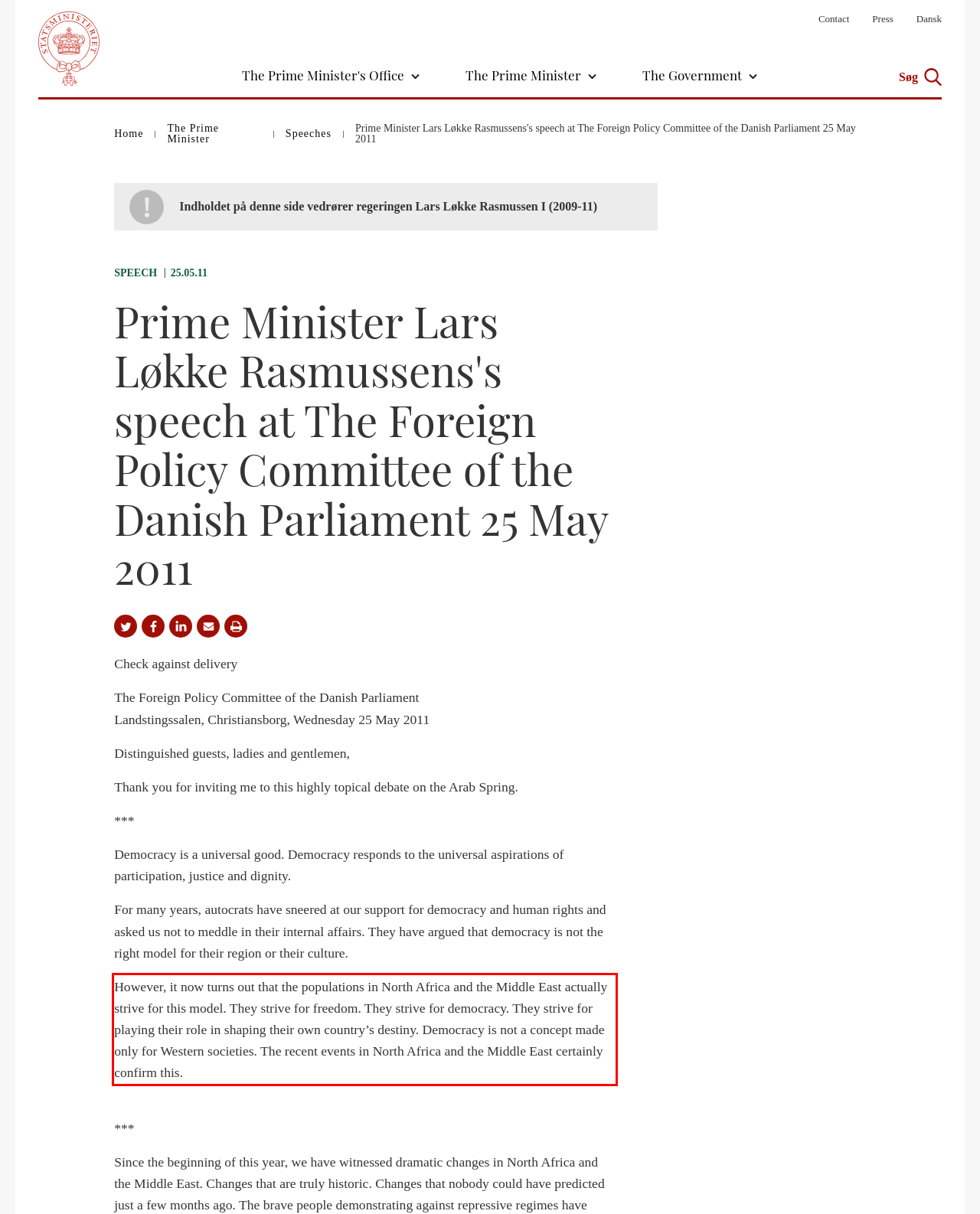You have a screenshot of a webpage with a red bounding box. Use OCR to generate the text contained within this red rectangle.

However, it now turns out that the populations in North Africa and the Middle East actually strive for this model. They strive for freedom. They strive for democracy. They strive for playing their role in shaping their own country’s destiny. Democracy is not a concept made only for Western societies. The recent events in North Africa and the Middle East certainly confirm this.